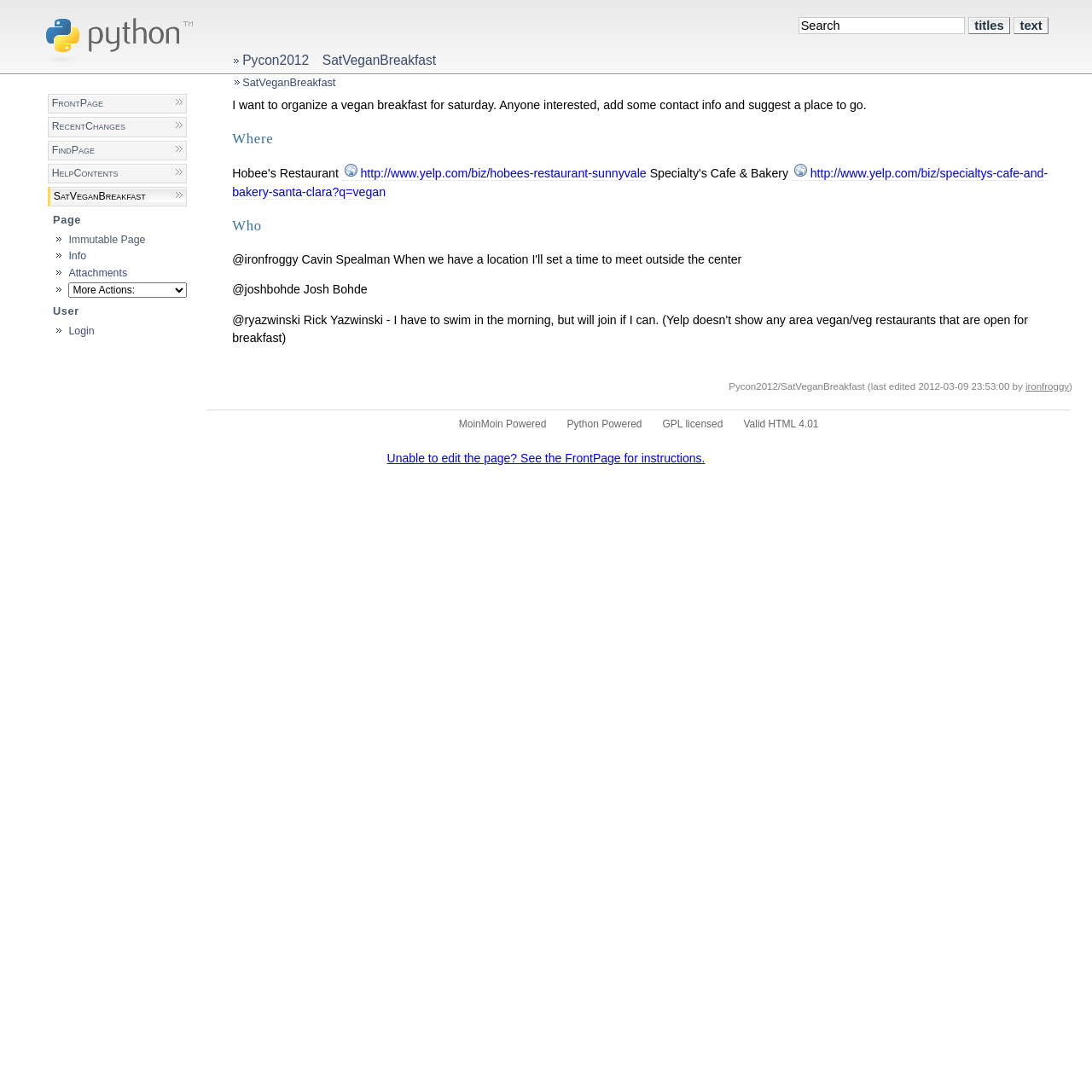Please specify the bounding box coordinates of the element that should be clicked to execute the given instruction: 'Check recent changes'. Ensure the coordinates are four float numbers between 0 and 1, expressed as [left, top, right, bottom].

[0.044, 0.107, 0.171, 0.125]